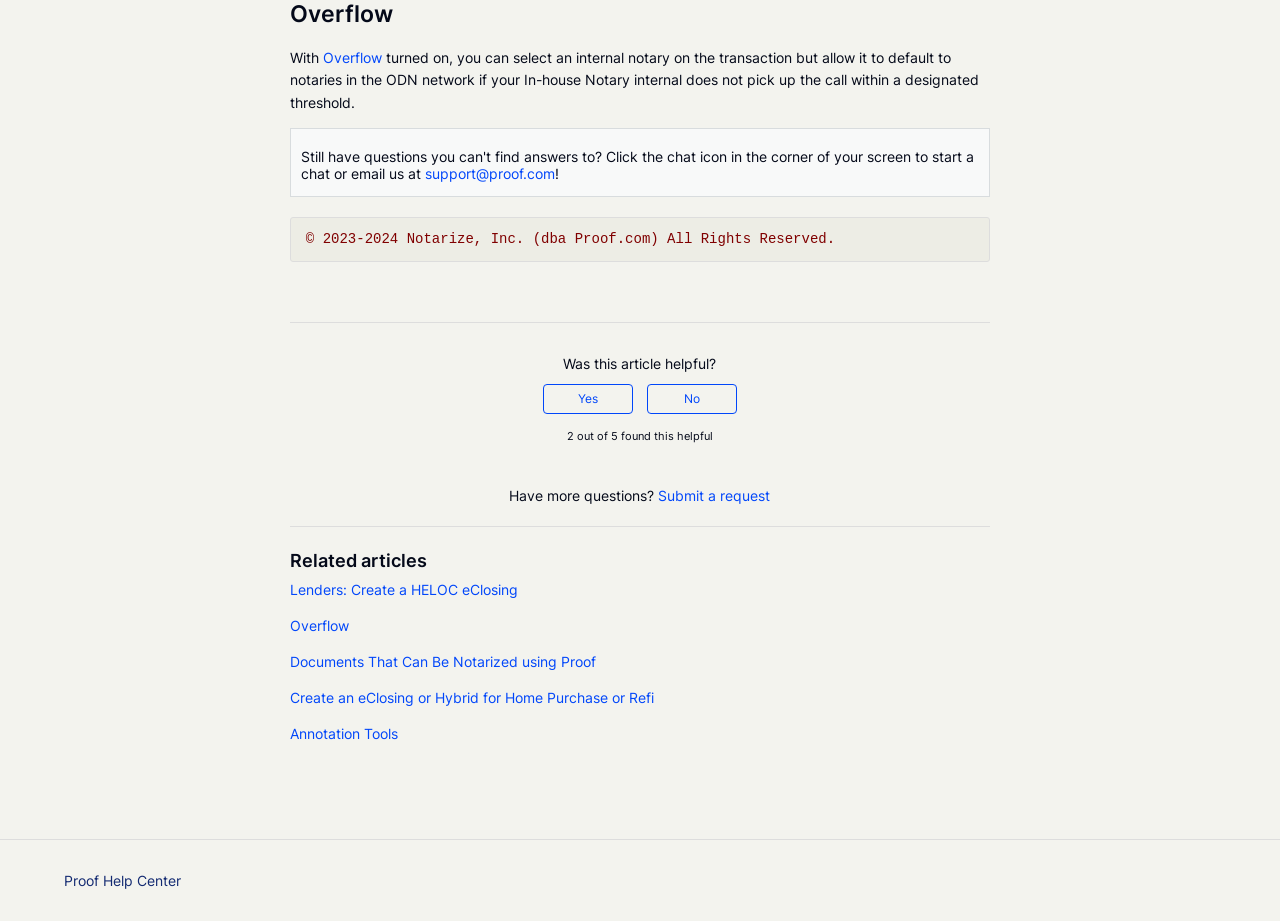Locate the bounding box coordinates of the clickable element to fulfill the following instruction: "Visit the Proof Help Center". Provide the coordinates as four float numbers between 0 and 1 in the format [left, top, right, bottom].

[0.05, 0.944, 0.141, 0.967]